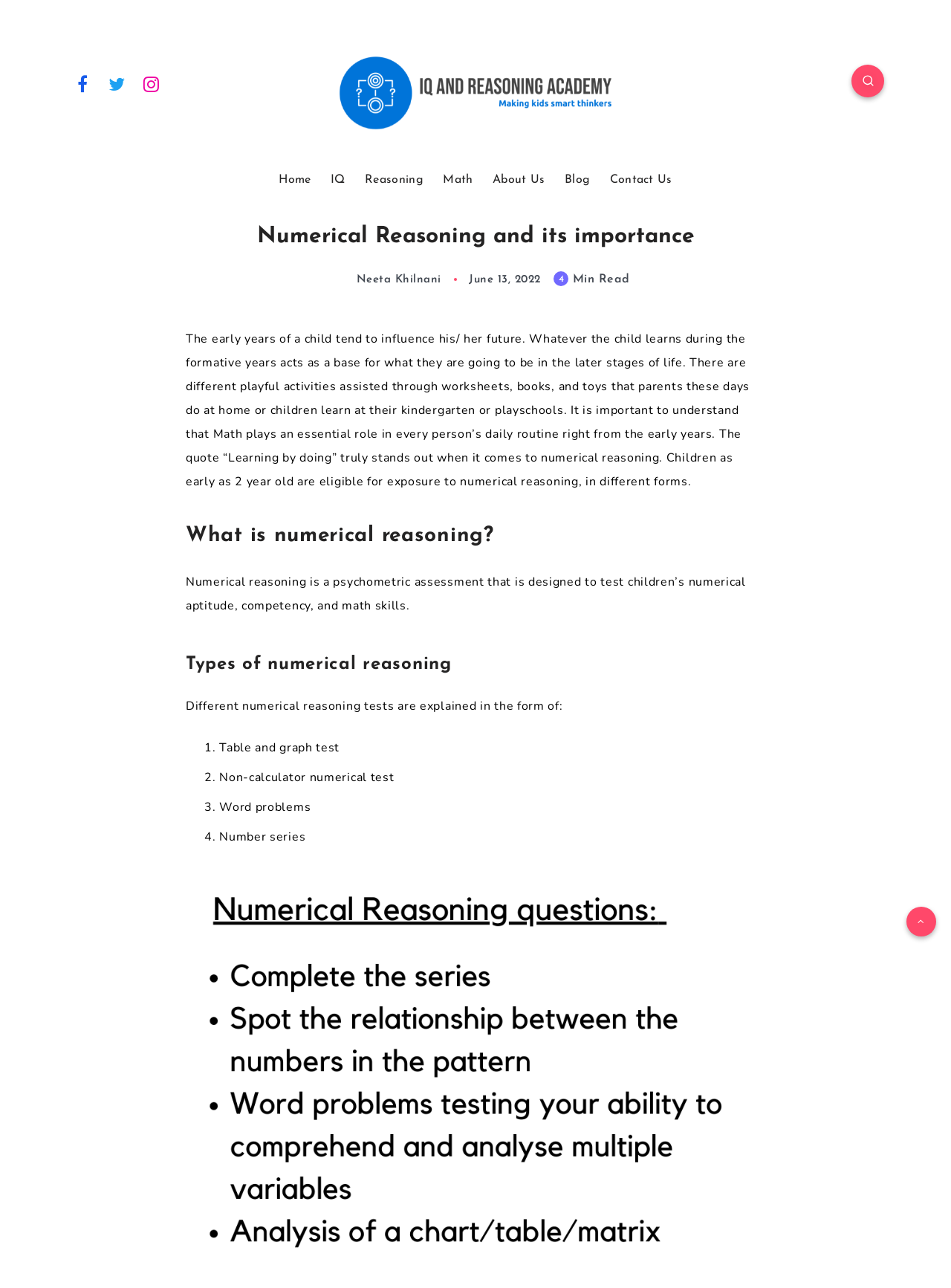Pinpoint the bounding box coordinates of the clickable area needed to execute the instruction: "Click on the Home link". The coordinates should be specified as four float numbers between 0 and 1, i.e., [left, top, right, bottom].

[0.293, 0.134, 0.327, 0.145]